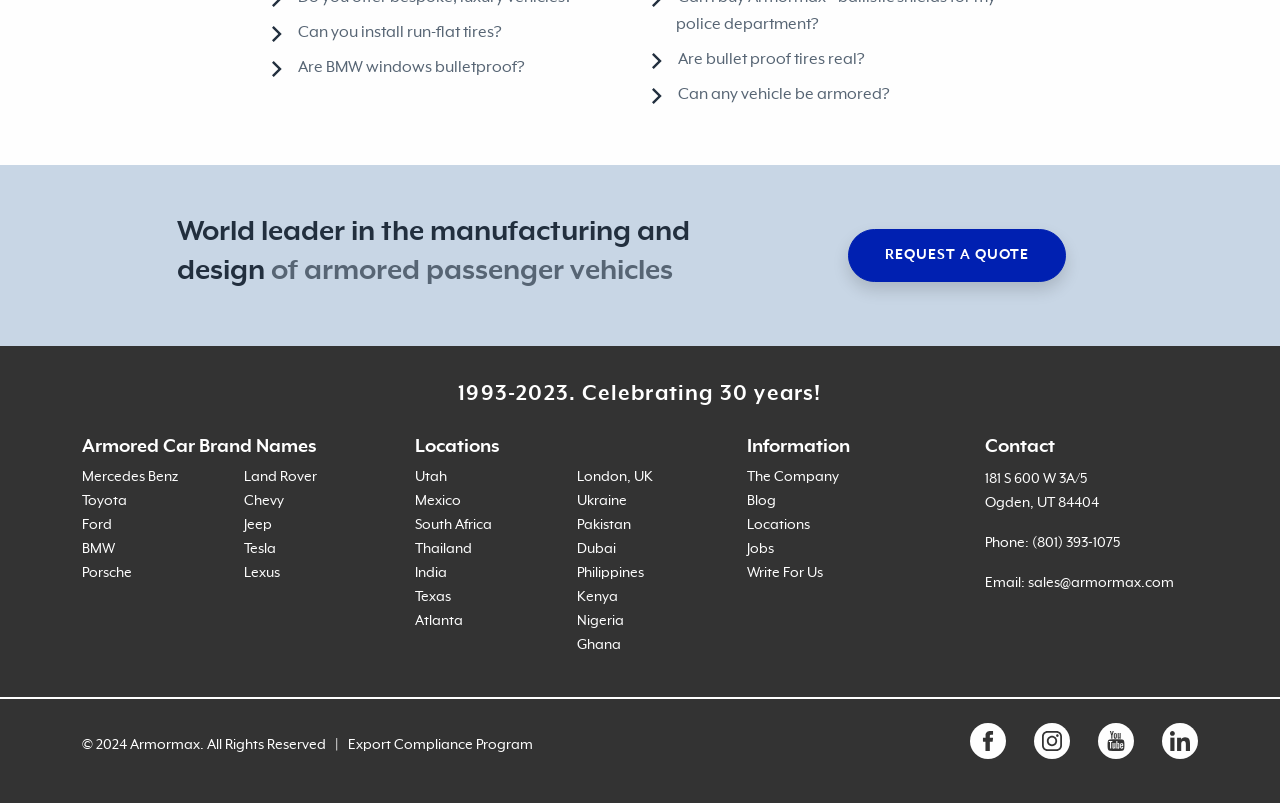Determine the bounding box coordinates of the region that needs to be clicked to achieve the task: "View 'Armored Car Brand Names'".

[0.064, 0.543, 0.305, 0.569]